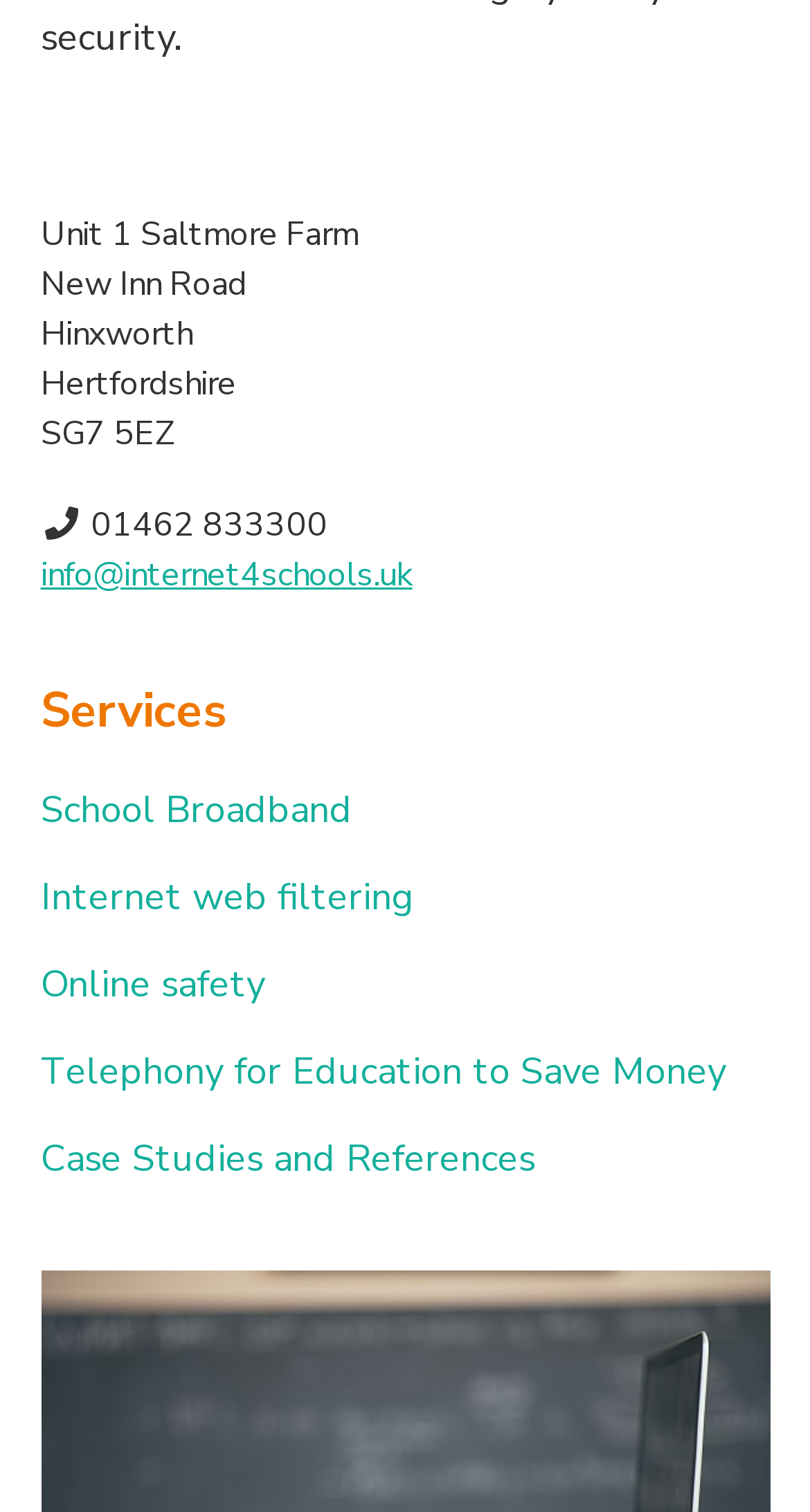From the webpage screenshot, predict the bounding box coordinates (top-left x, top-left y, bottom-right x, bottom-right y) for the UI element described here: info@internet4schools.uk

[0.05, 0.365, 0.509, 0.395]